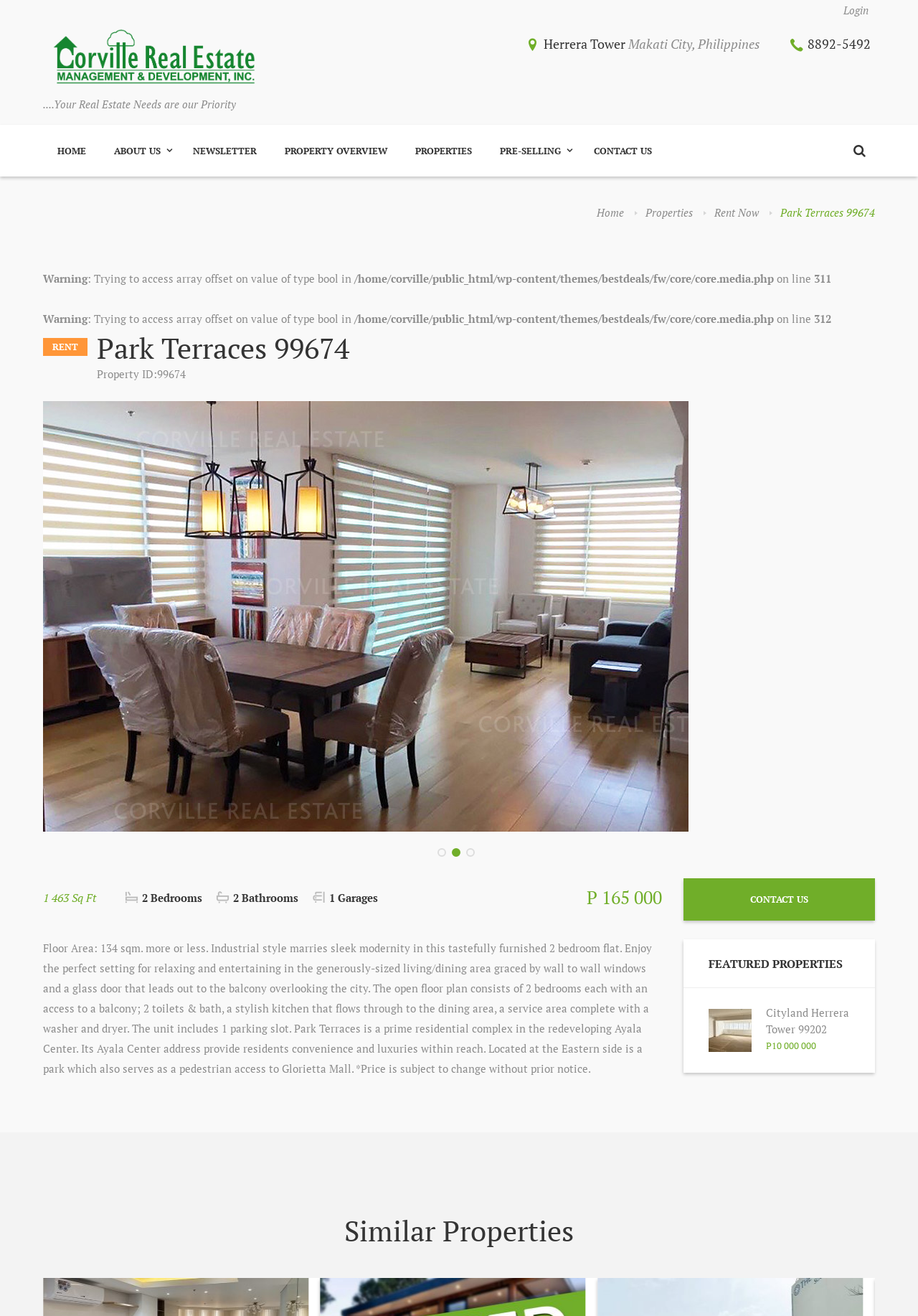Please determine and provide the text content of the webpage's heading.

Park Terraces 99674